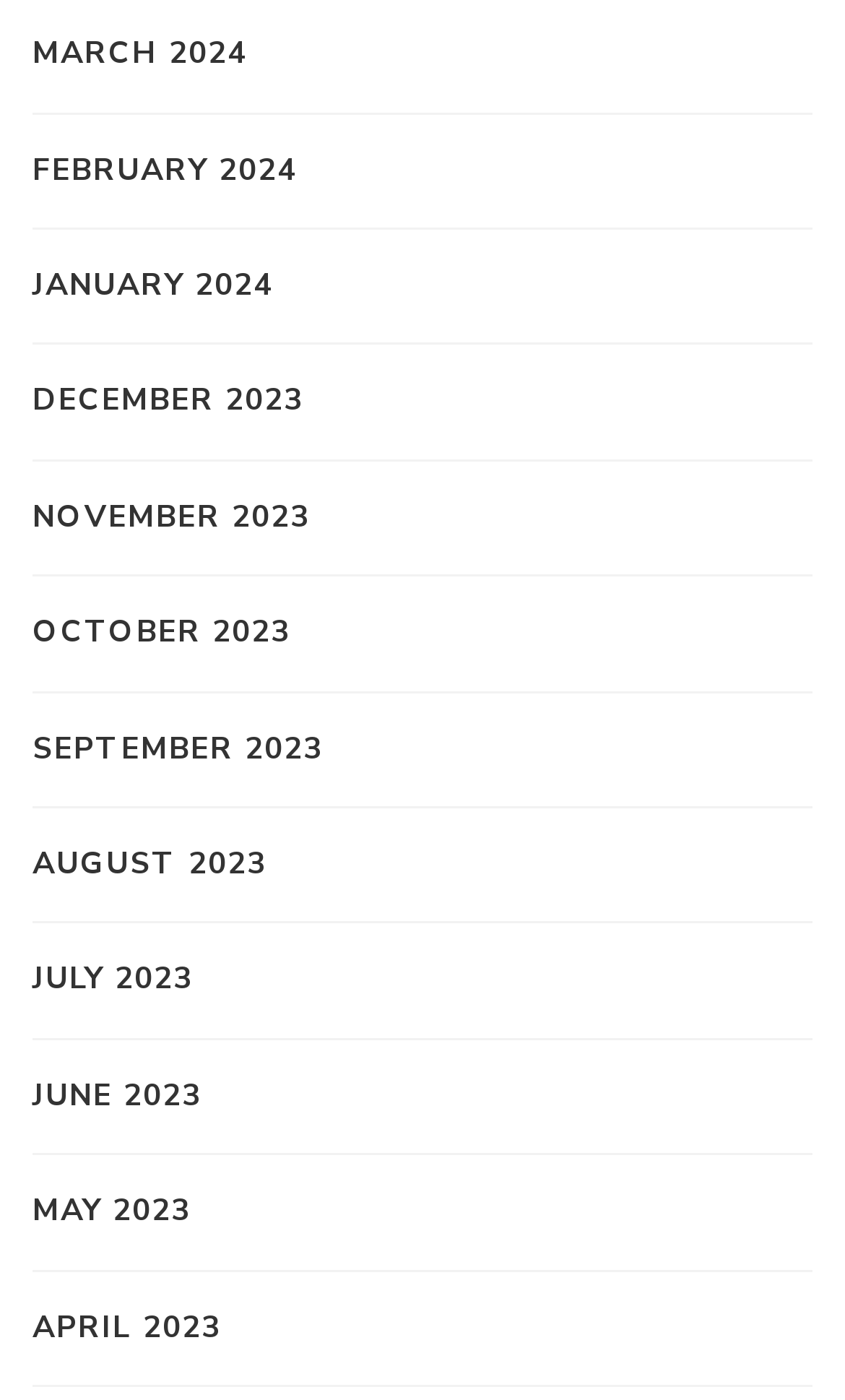What is the earliest month listed?
Using the visual information from the image, give a one-word or short-phrase answer.

MARCH 2024